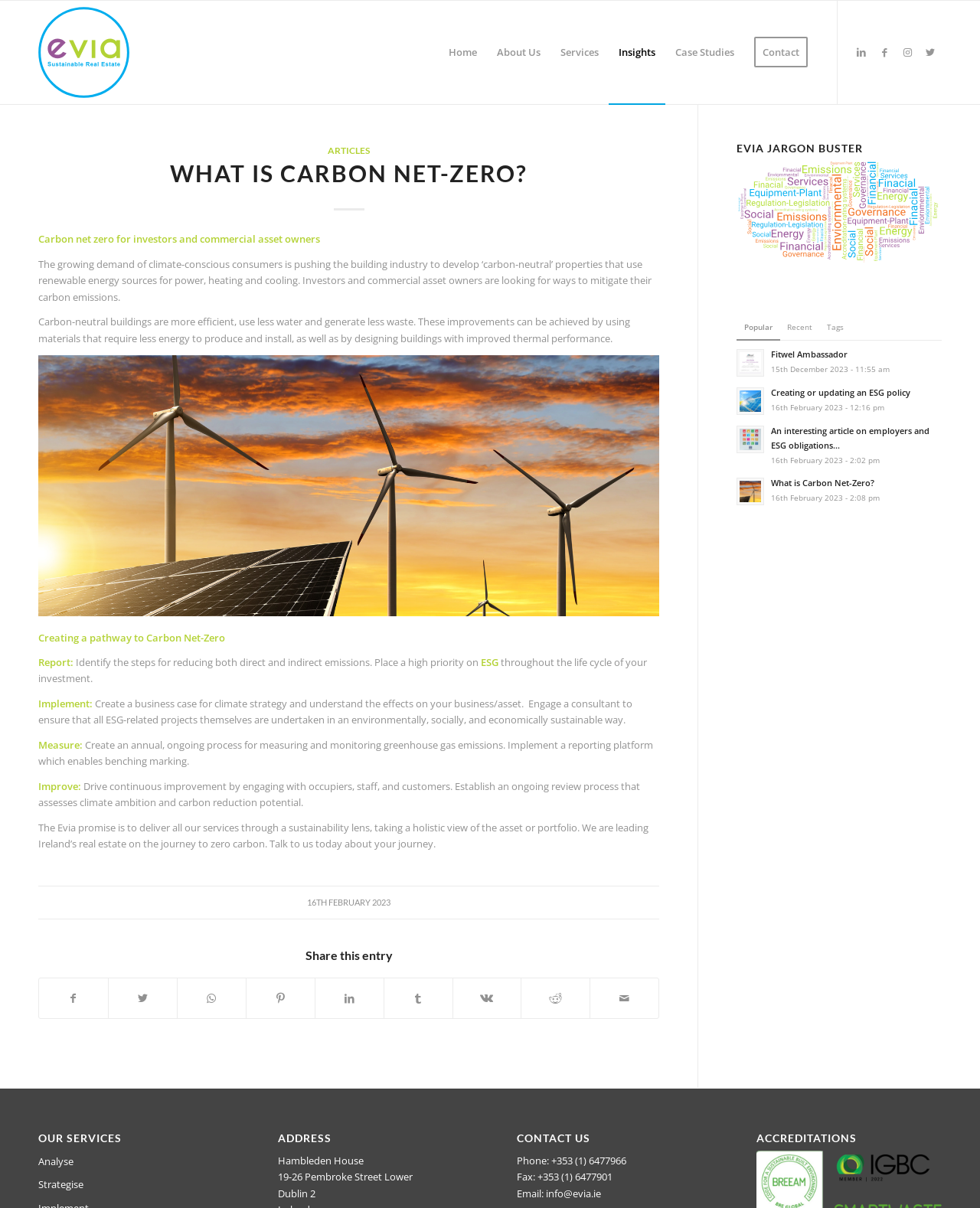Use a single word or phrase to answer the question:
What is the main topic of this webpage?

Carbon Net-Zero